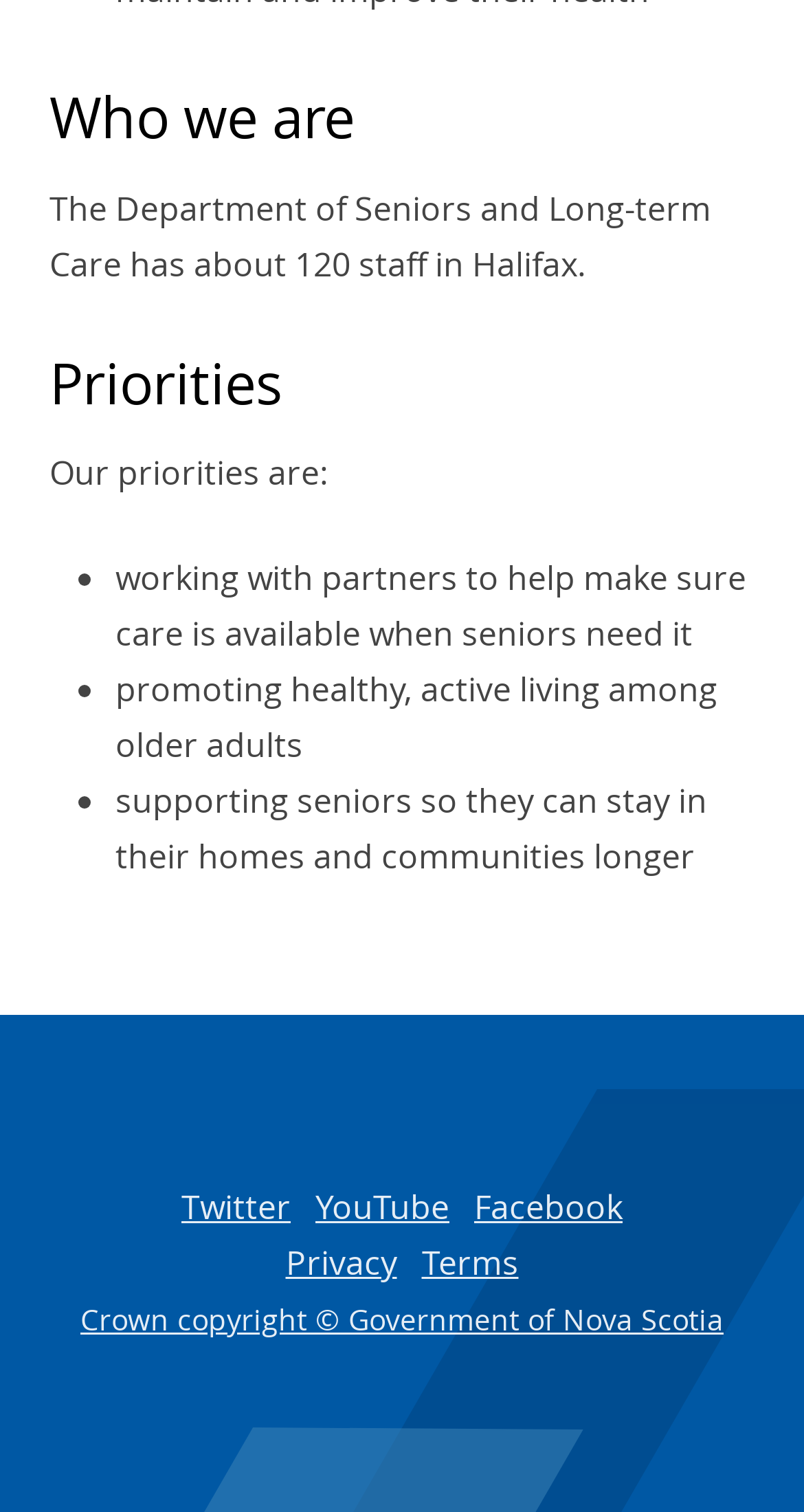Identify the bounding box of the HTML element described as: "Facebook".

[0.59, 0.784, 0.774, 0.814]